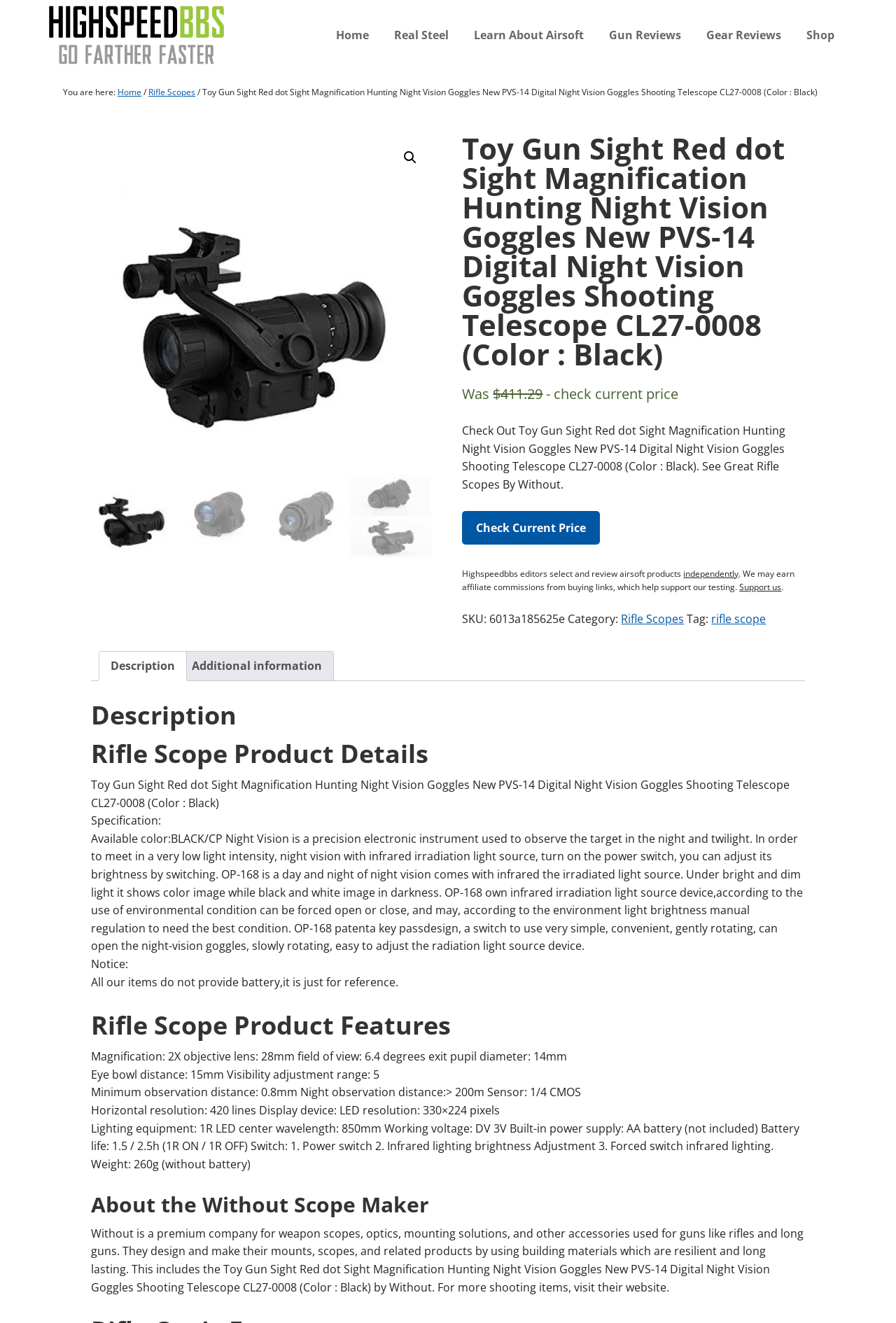Describe all the key features and sections of the webpage thoroughly.

This webpage is about a product called Toy Gun Sight Red dot Sight Magnification Hunting Night Vision Goggles New PVS-14 Digital Night Vision Goggles Shooting Telescope CL27-0008, which is a rifle scope. At the top of the page, there are several links to navigate to different sections of the website, including "Home", "Real Steel", "Learn About Airsoft", "Gun Reviews", "Gear Reviews", and "Shop". Below these links, there is a breadcrumb trail showing the current location of the page.

On the left side of the page, there is a large image of the product, and below it, there are four smaller images showing the product from different angles. To the right of the images, there is a heading with the product name, followed by a description of the product and its price. There is also a link to "Check Current Price" and a section with information about the product's category, tags, and SKU.

Below the product information, there is a tab list with three tabs: "Description", "Additional information", and "Reviews". The "Description" tab is selected by default and shows a detailed description of the product, including its specifications, features, and product details. The "Additional information" tab is not selected, but it likely contains additional information about the product.

At the bottom of the page, there is a section about the manufacturer, Without, which provides information about the company and its products.